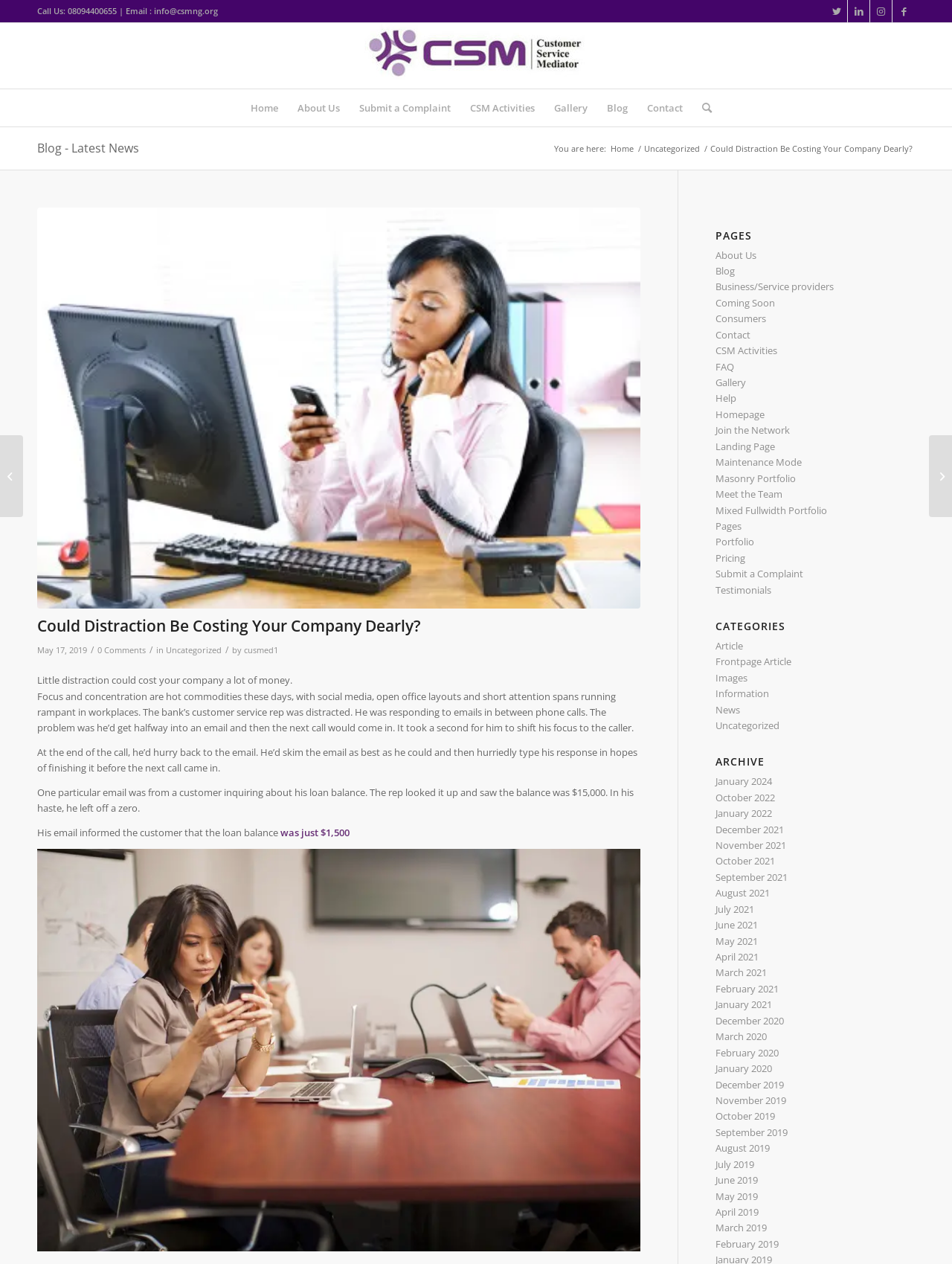Locate the bounding box coordinates of the clickable area to execute the instruction: "Search for something". Provide the coordinates as four float numbers between 0 and 1, represented as [left, top, right, bottom].

[0.727, 0.071, 0.747, 0.1]